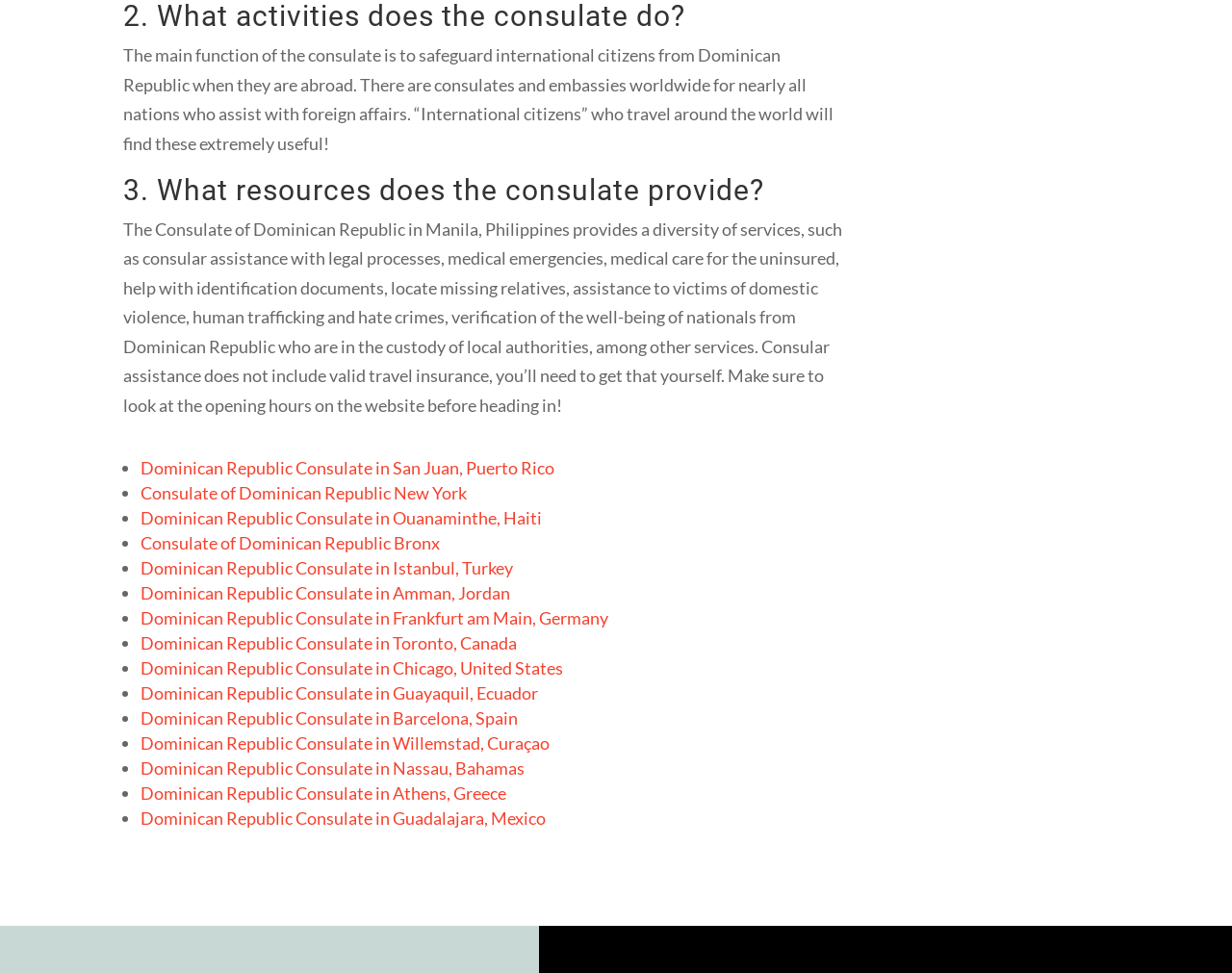From the webpage screenshot, identify the region described by Consulate of Dominican Republic Bronx. Provide the bounding box coordinates as (top-left x, top-left y, bottom-right x, bottom-right y), with each value being a floating point number between 0 and 1.

[0.114, 0.547, 0.357, 0.568]